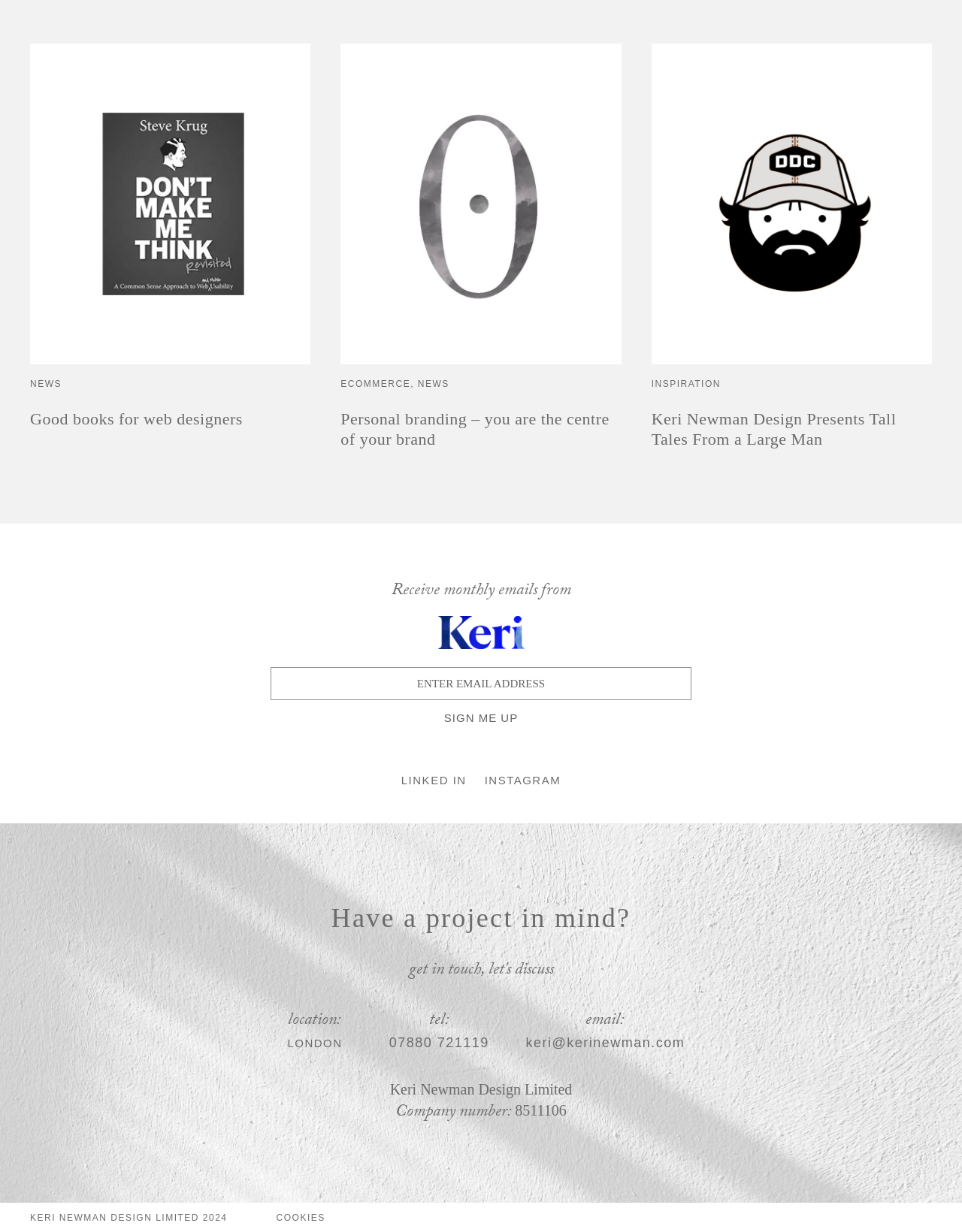Answer this question in one word or a short phrase: What is the location of the company?

LONDON